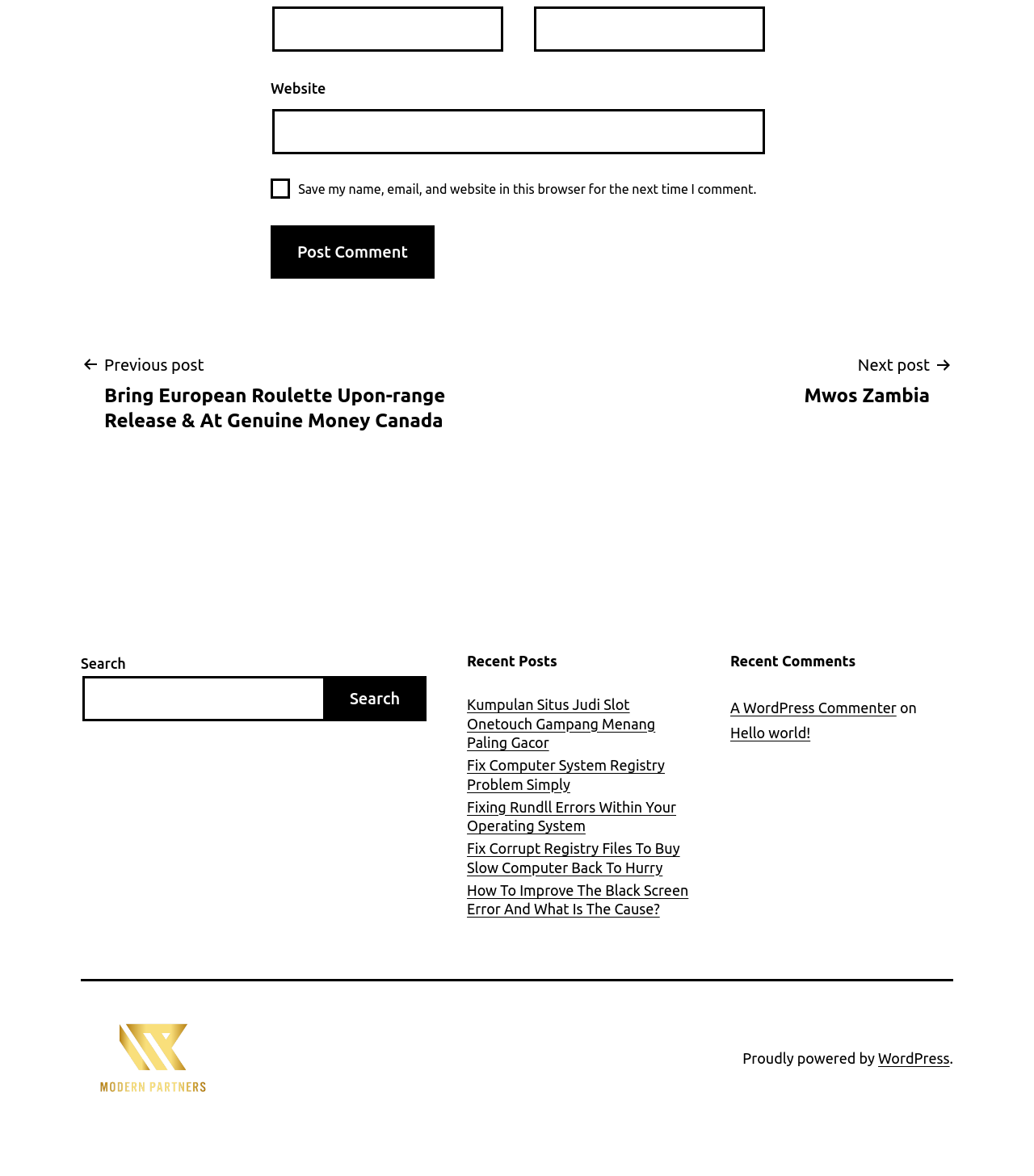What is the function of the button 'Post Comment'?
Refer to the image and provide a concise answer in one word or phrase.

Submit comment